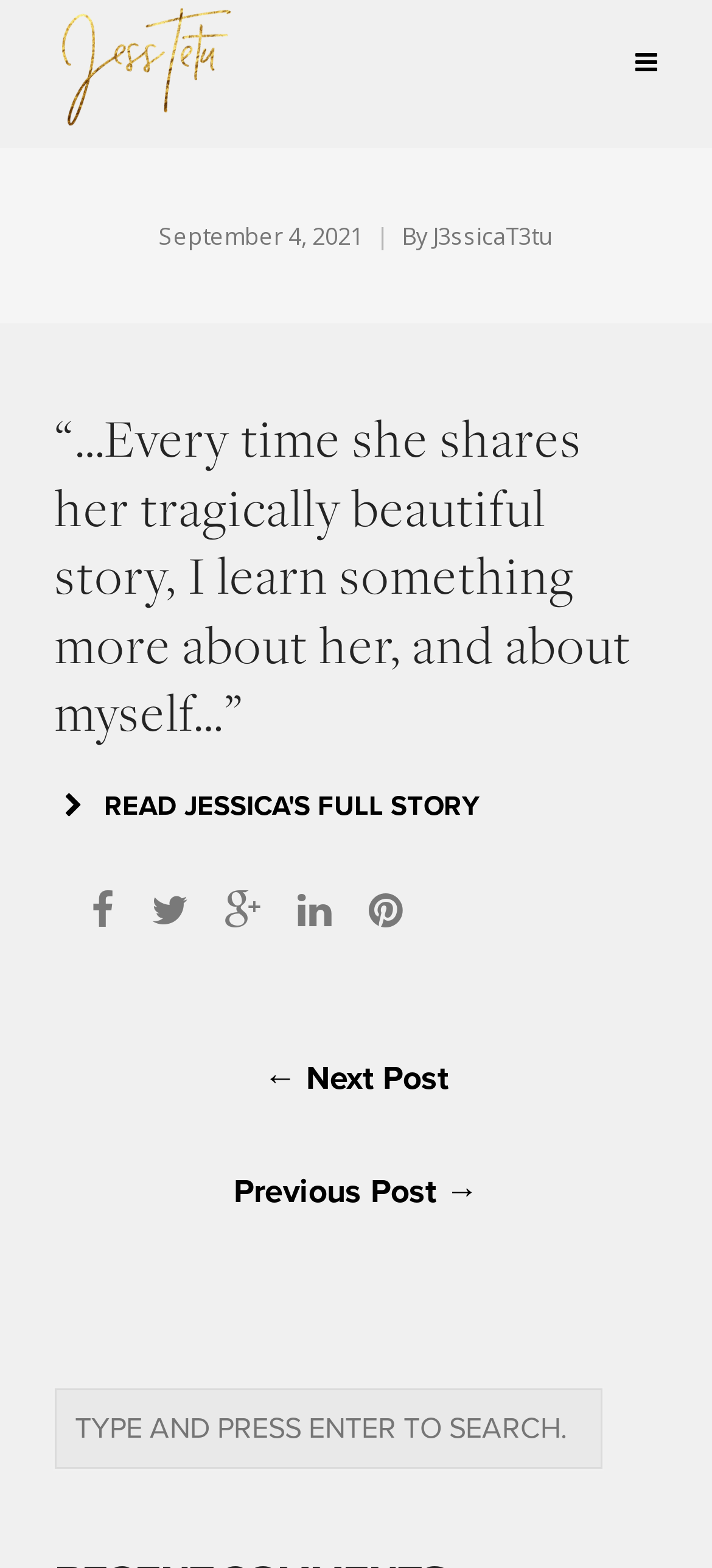What is the date of the article?
Answer the question with a detailed and thorough explanation.

I found the date of the article by looking at the StaticText element with the text 'September 4, 2021', which is located above the author's name.